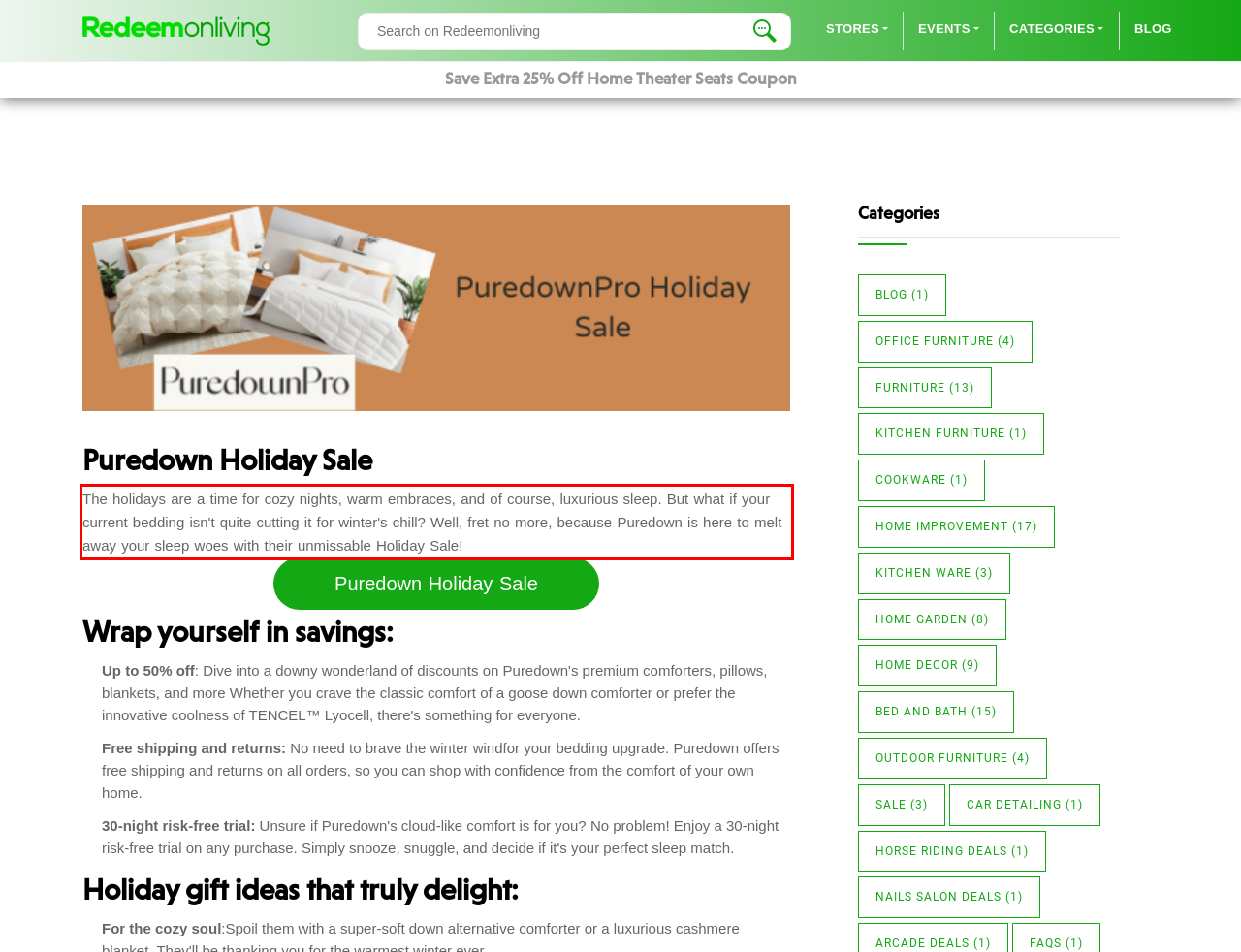Given a webpage screenshot, locate the red bounding box and extract the text content found inside it.

The holidays are a time for cozy nights, warm embraces, and of course, luxurious sleep. But what if your current bedding isn't quite cutting it for winter's chill? Well, fret no more, because Puredown is here to melt away your sleep woes with their unmissable Holiday Sale!